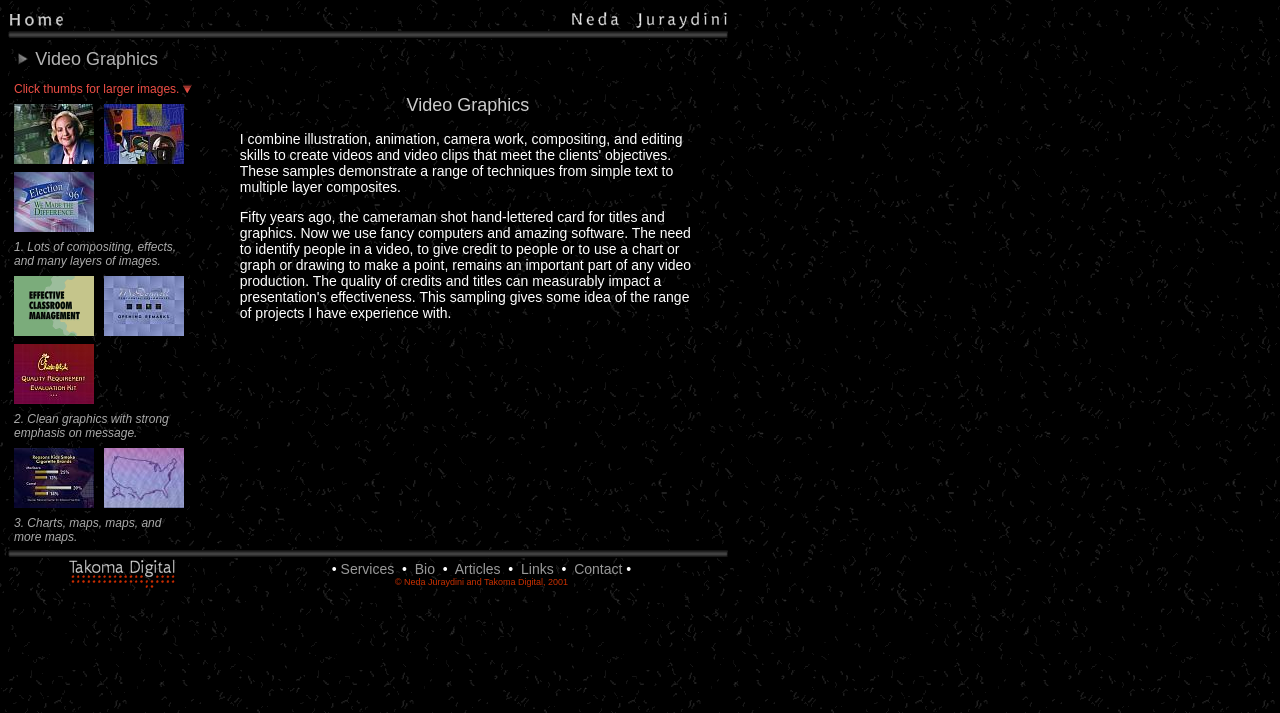Provide the bounding box coordinates for the area that should be clicked to complete the instruction: "Click the 'Services' link".

[0.266, 0.786, 0.308, 0.809]